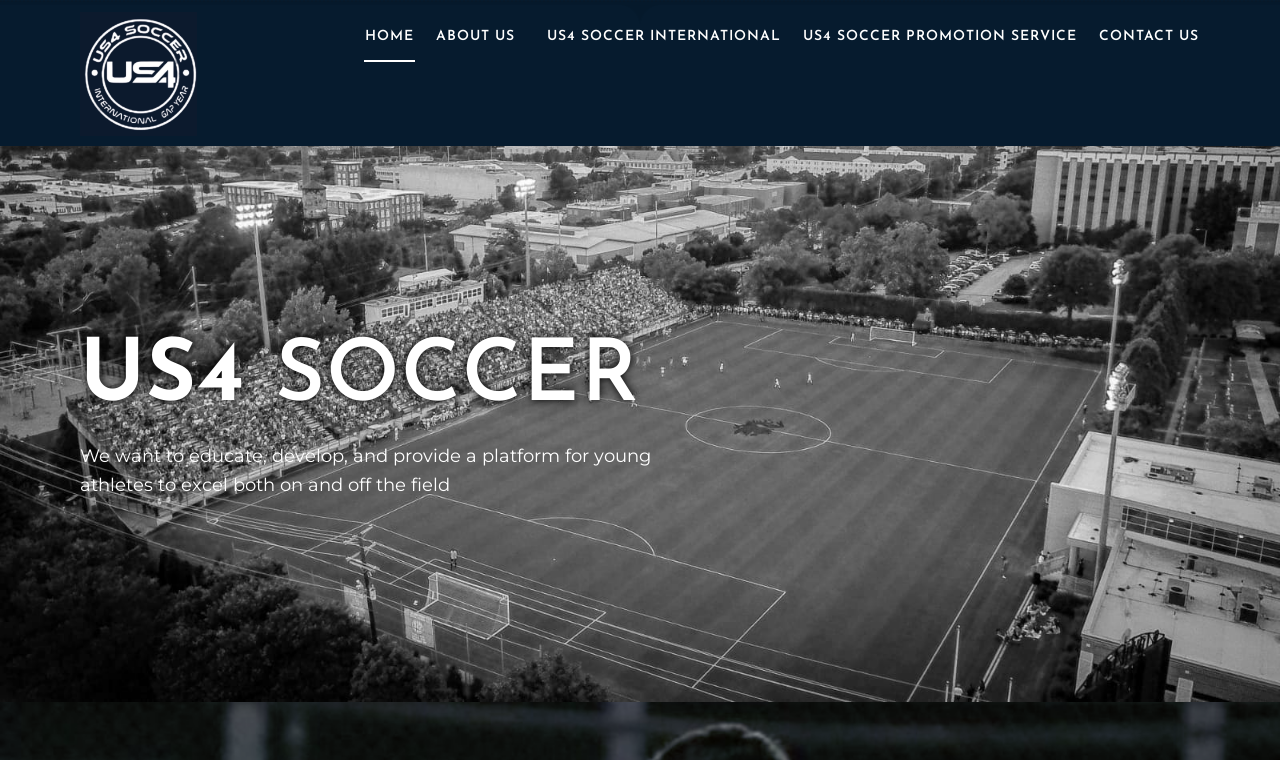What is the name of the organization?
Please provide a comprehensive answer based on the visual information in the image.

The name of the organization can be found at the top of the webpage, which is 'US 4 Soccer International Academy'. This is the root element of the webpage, indicating that it is the main title of the website.